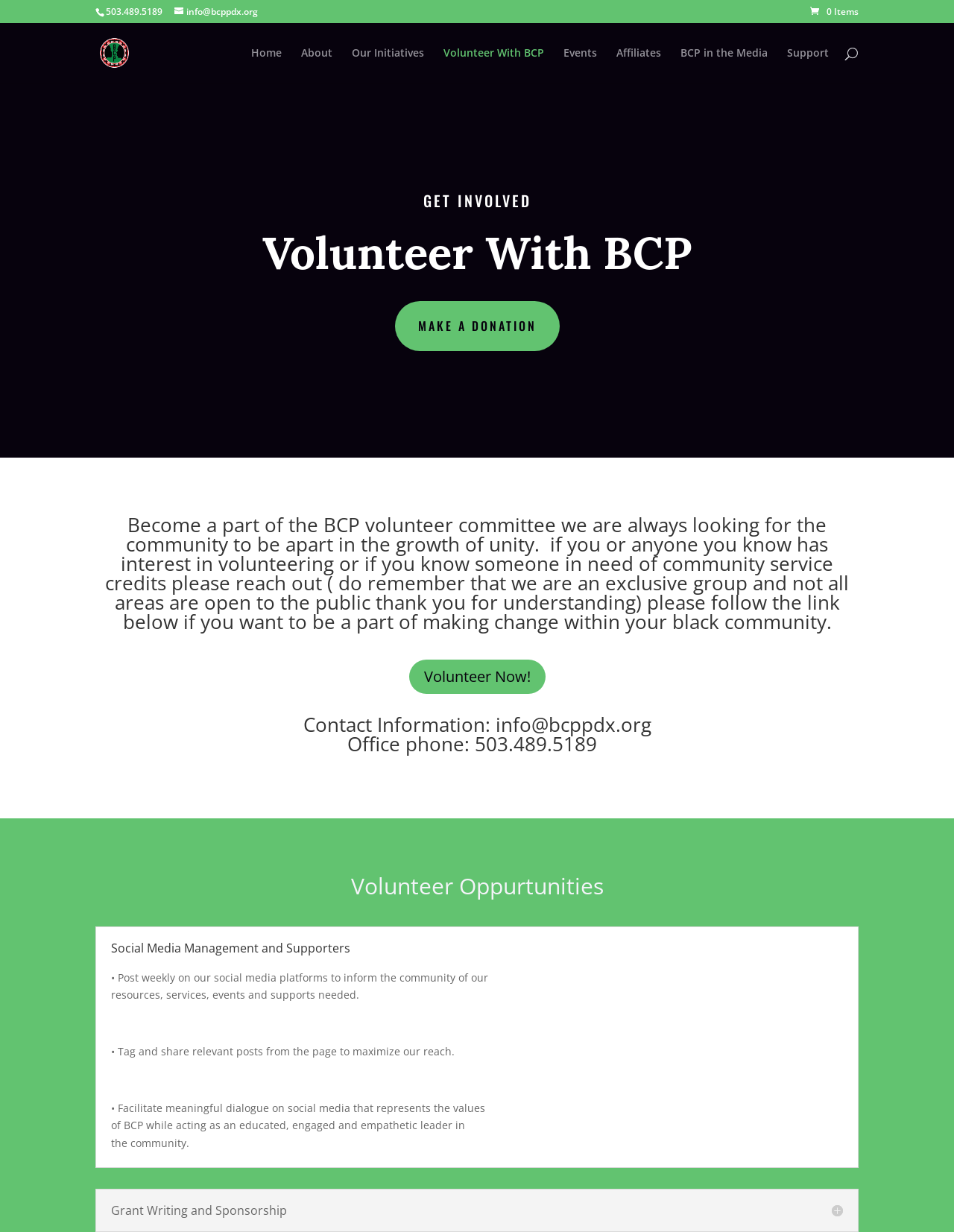Write a detailed summary of the webpage, including text, images, and layout.

The webpage is about the Black Community of Portland (BCP) and provides various ways to get involved with the organization. At the top, there is a phone number "503.489.5189" and an email address "info@bcppdx.org" displayed prominently. Next to the email address, there is a link to the organization's website. 

Below this section, there is a navigation menu with links to different pages, including "Home", "About", "Our Initiatives", "Volunteer With BCP", "Events", "Affiliates", "BCP in the Media", and "Support". 

On the left side of the page, there is a search bar with a placeholder text "Search for:". 

The main content of the page is divided into sections. The first section is titled "GET INVOLVED" and has a link to "Volunteer With BCP" and a call-to-action to "MAKE A DONATION". 

Below this section, there is a detailed description of the BCP volunteer committee, including its purpose and exclusivity. There is also a link to "Volunteer Now!" and contact information, including an email address and phone number. 

Further down the page, there are sections for "Volunteer Oppurtunities" and "Social Media Management and Supporters", which outline specific tasks and responsibilities for volunteers. These tasks include posting on social media, tagging and sharing relevant posts, and facilitating meaningful dialogue on social media. 

Finally, there is a section on "\ue050 Grant Writing and Sponsorship", but its content is not specified.